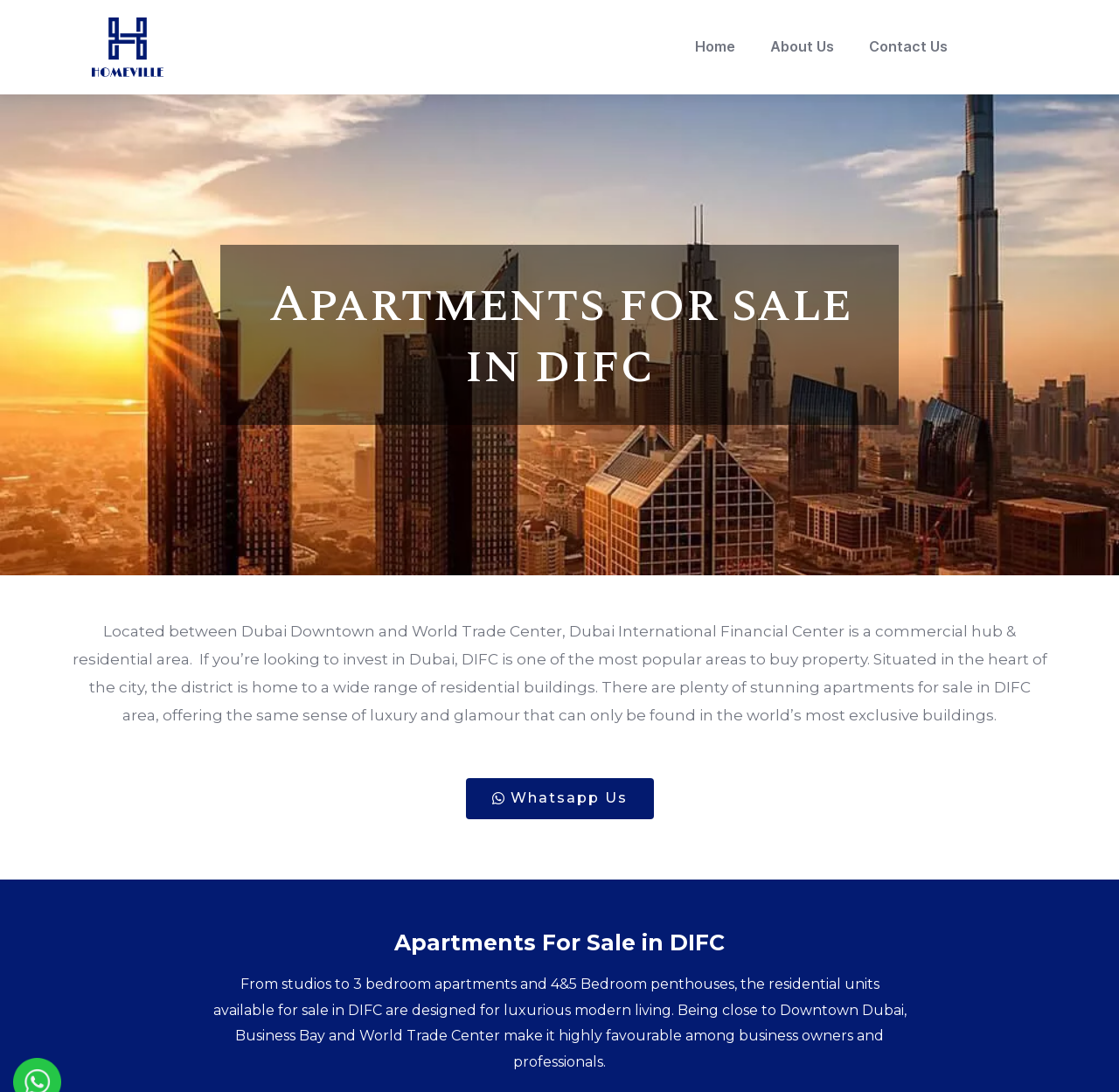Determine the title of the webpage and give its text content.

Apartments for sale in difc